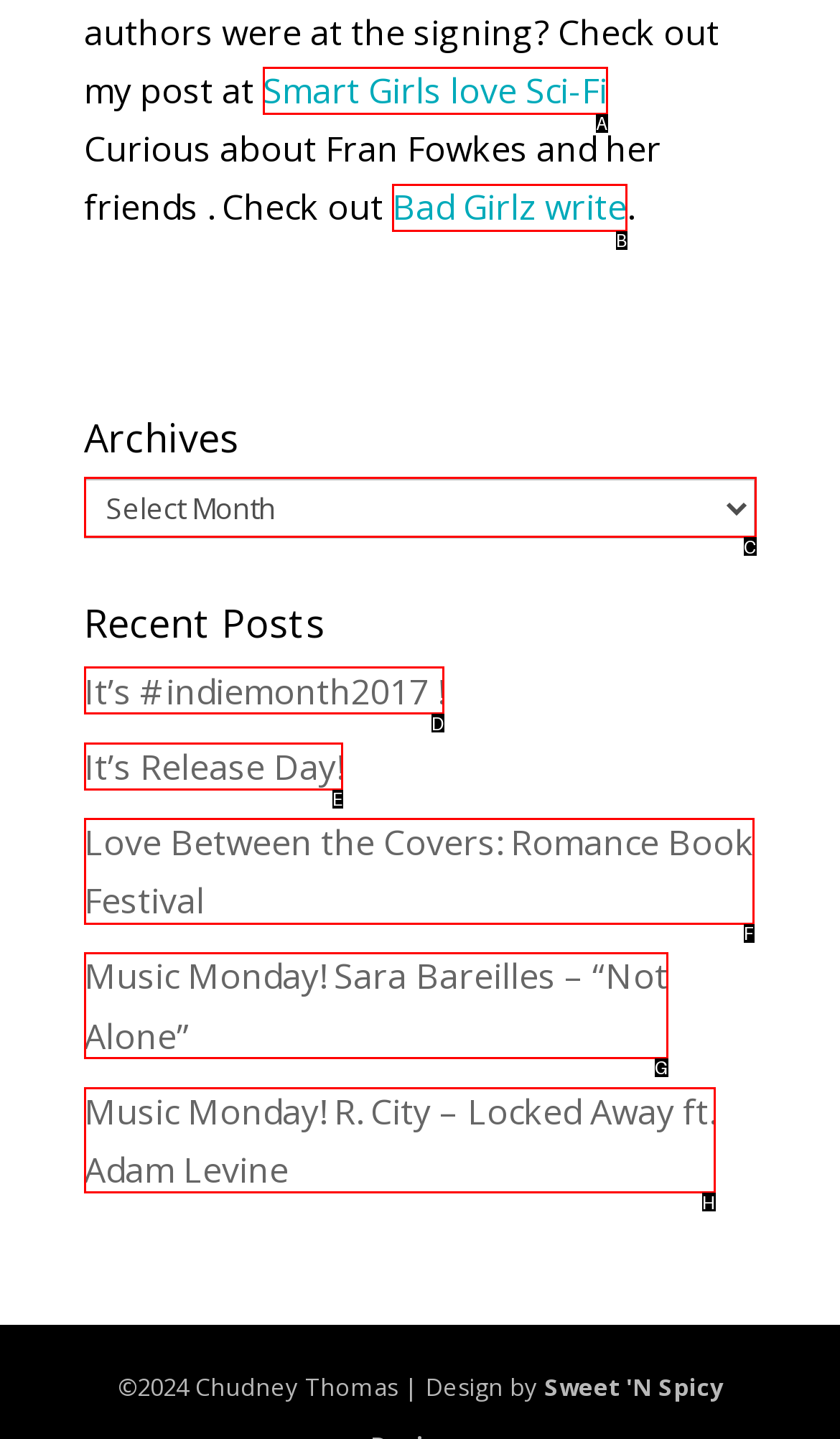Which lettered option matches the following description: 54 Morning Lane
Provide the letter of the matching option directly.

None